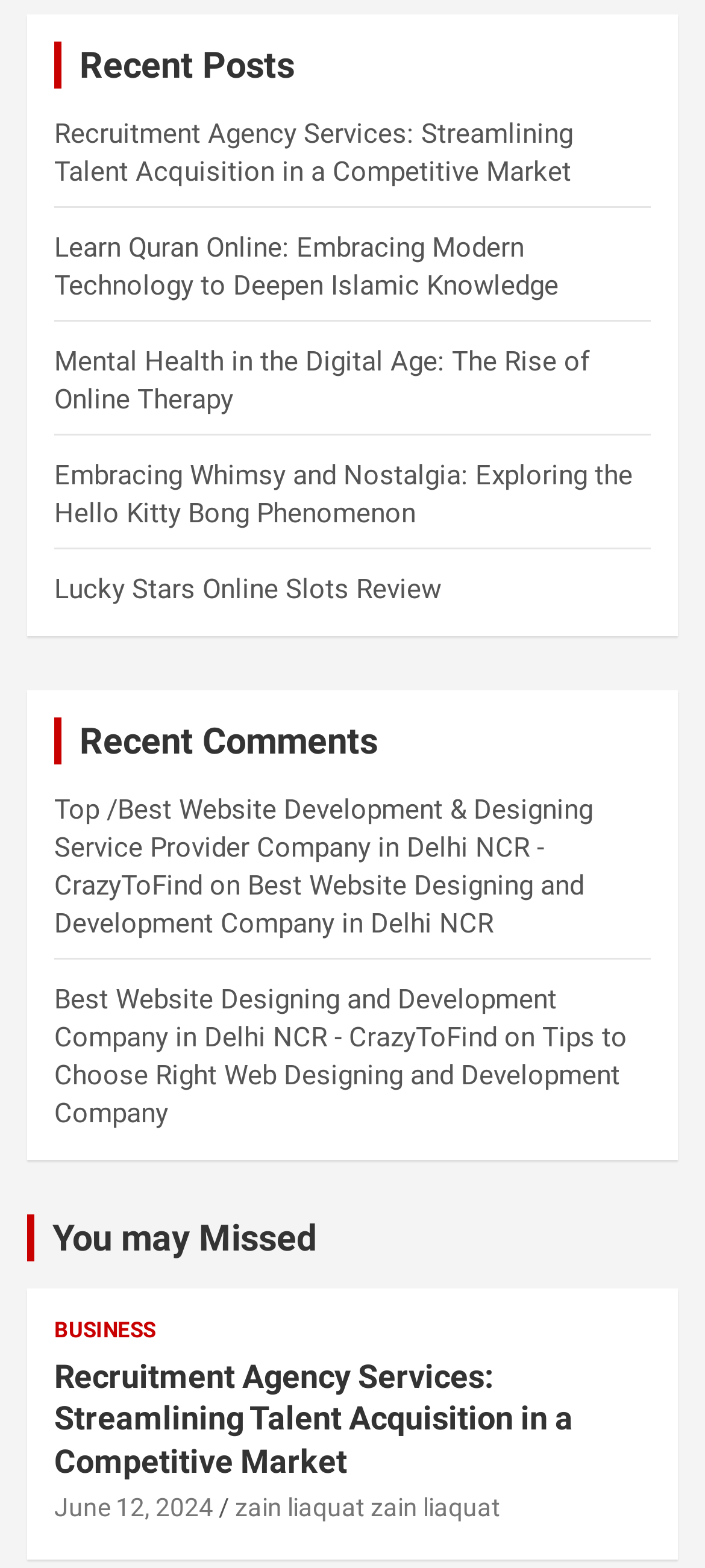Find the bounding box coordinates of the clickable element required to execute the following instruction: "Browse Breitling Navitimer Replica category". Provide the coordinates as four float numbers between 0 and 1, i.e., [left, top, right, bottom].

None